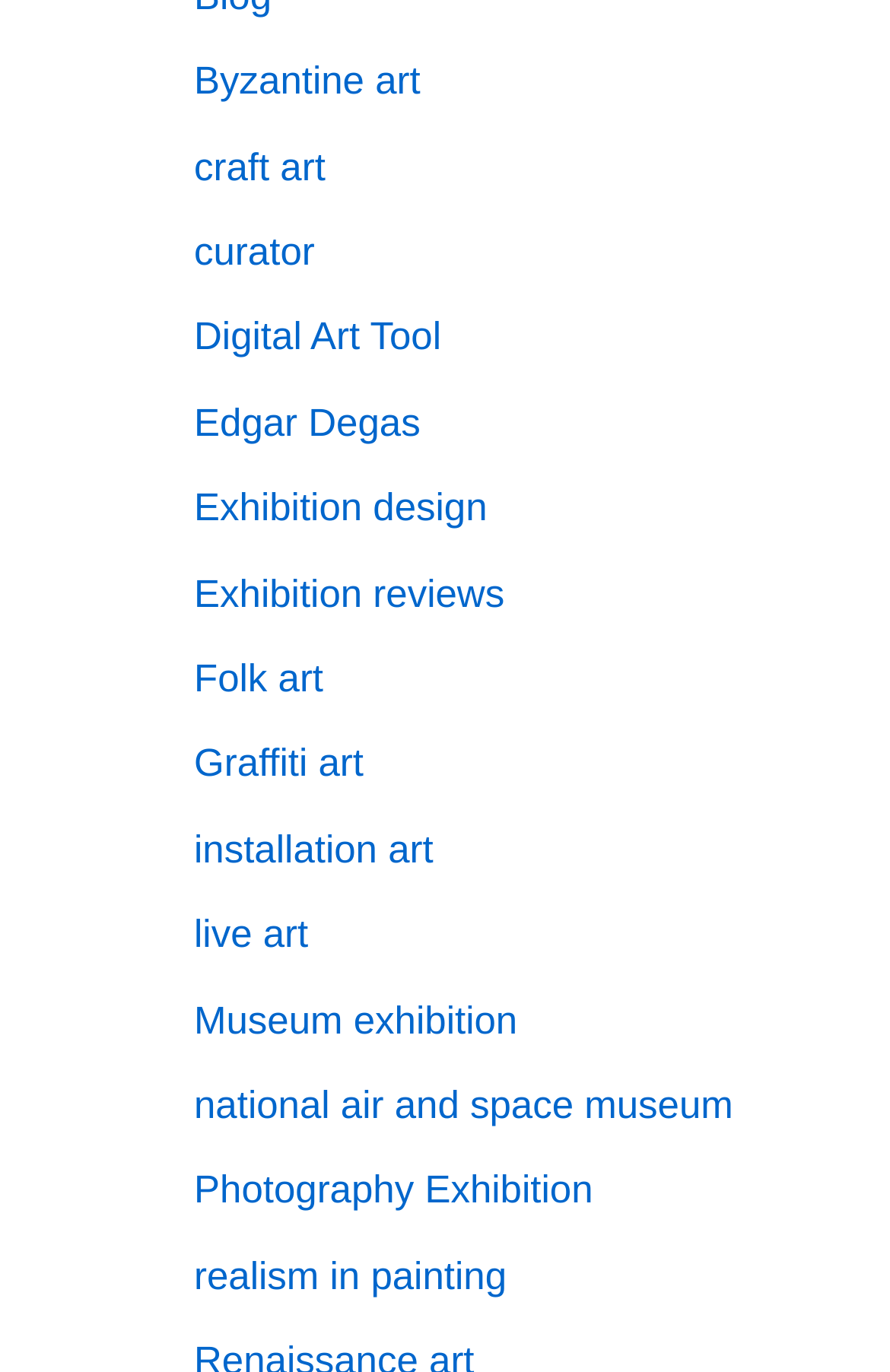How many art-related links are on this page?
Provide a detailed answer to the question using information from the image.

I counted the number of links on the page that are related to art, including 'Byzantine art', 'craft art', 'Digital Art Tool', and so on, and found a total of 17 links.